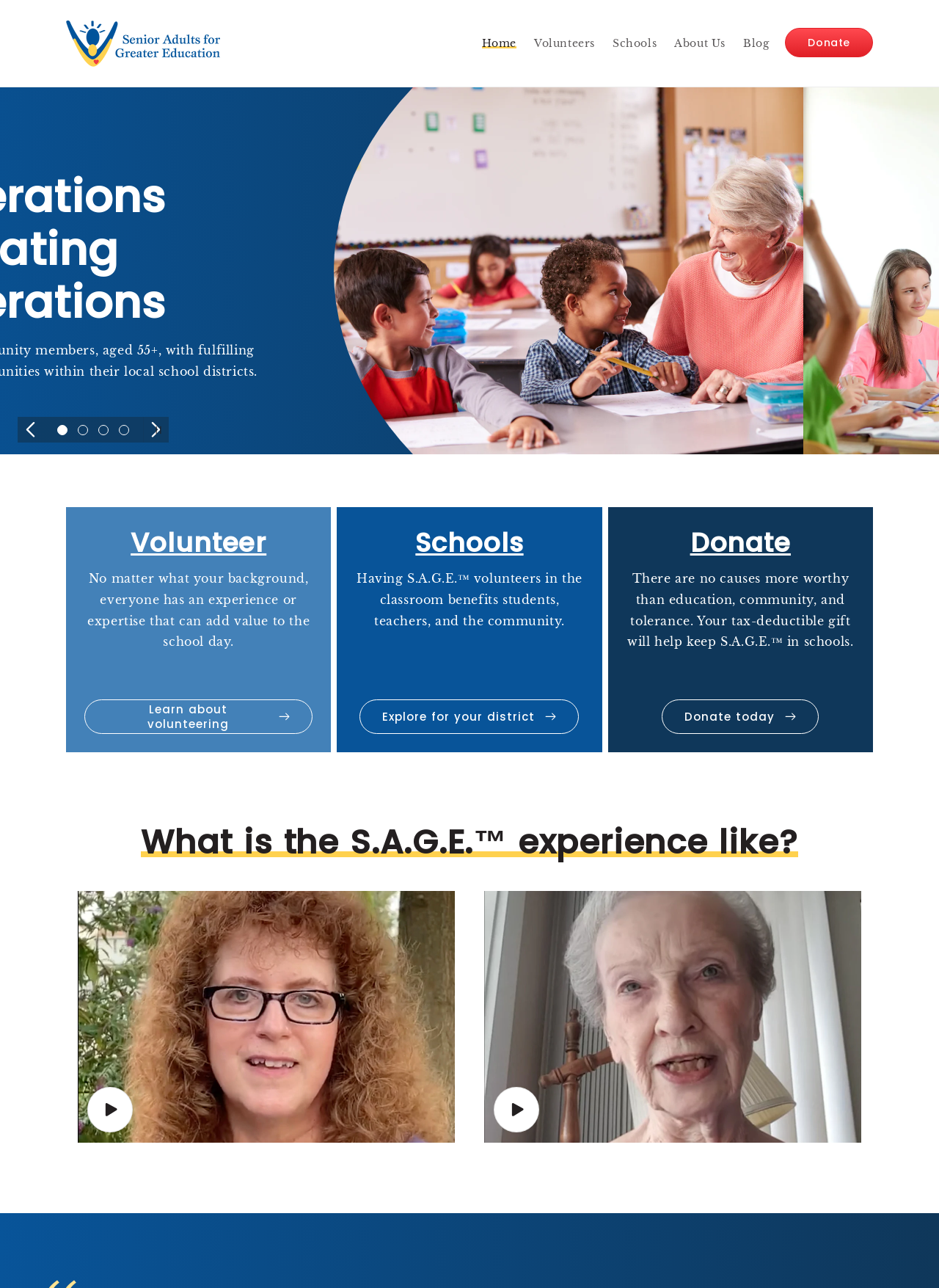How many slides are in the slideshow?
Based on the image content, provide your answer in one word or a short phrase.

4